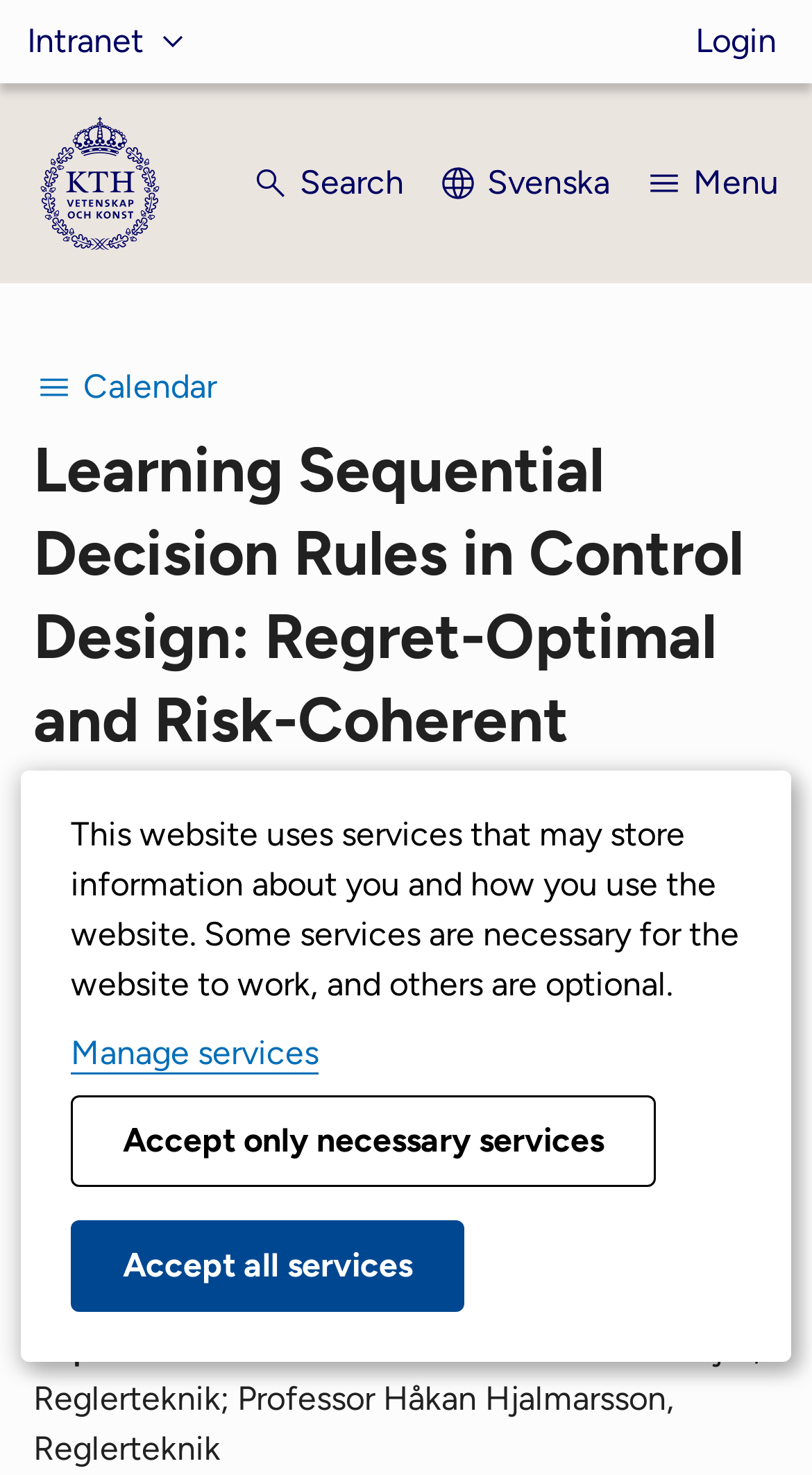Determine the bounding box coordinates of the clickable element to complete this instruction: "Open the calendar". Provide the coordinates in the format of four float numbers between 0 and 1, [left, top, right, bottom].

[0.041, 0.234, 0.959, 0.291]